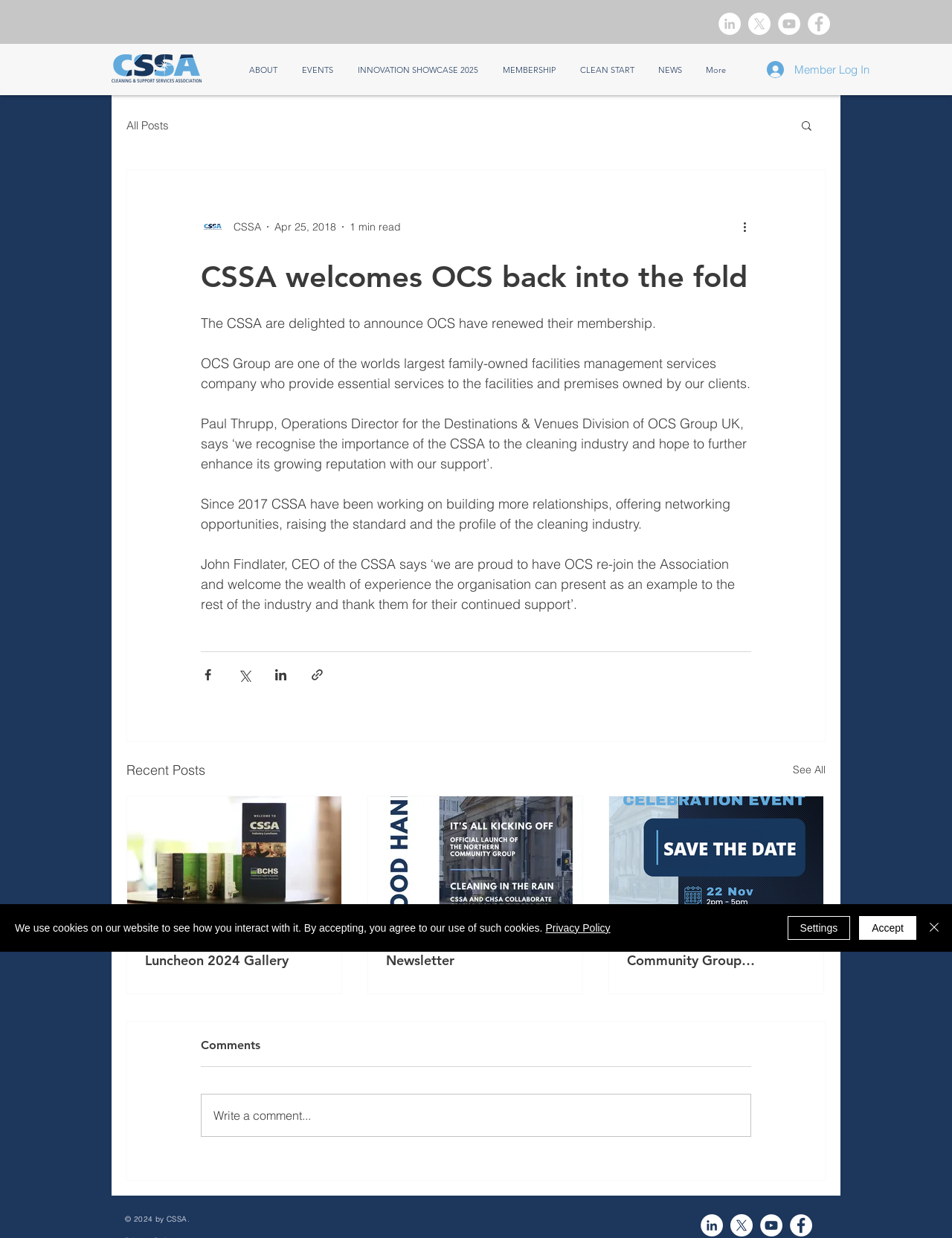Please identify the coordinates of the bounding box for the clickable region that will accomplish this instruction: "View the Recent Posts".

[0.133, 0.613, 0.216, 0.631]